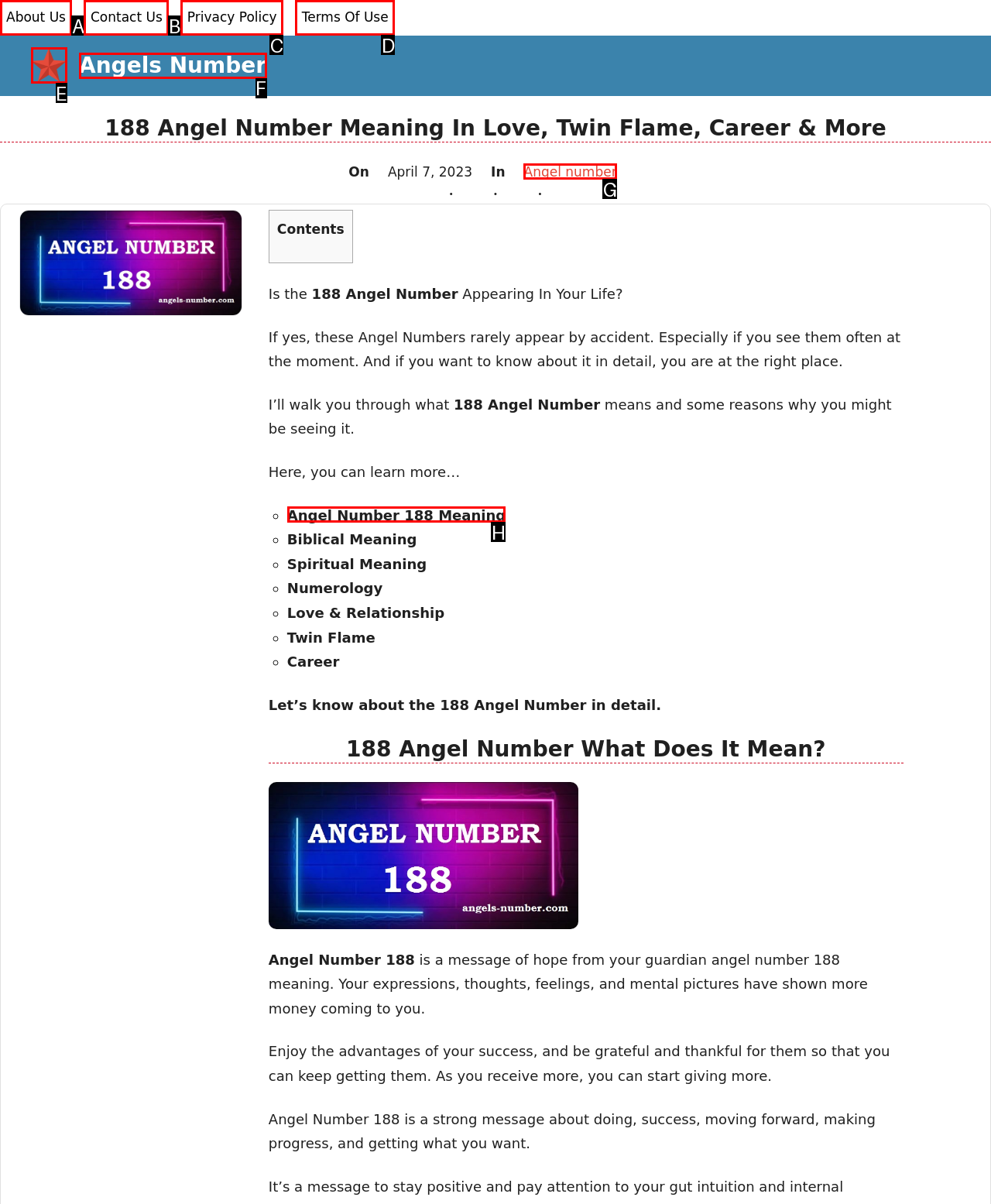Determine which option you need to click to execute the following task: Click on the '188 Angel Number Meaning' link. Provide your answer as a single letter.

H